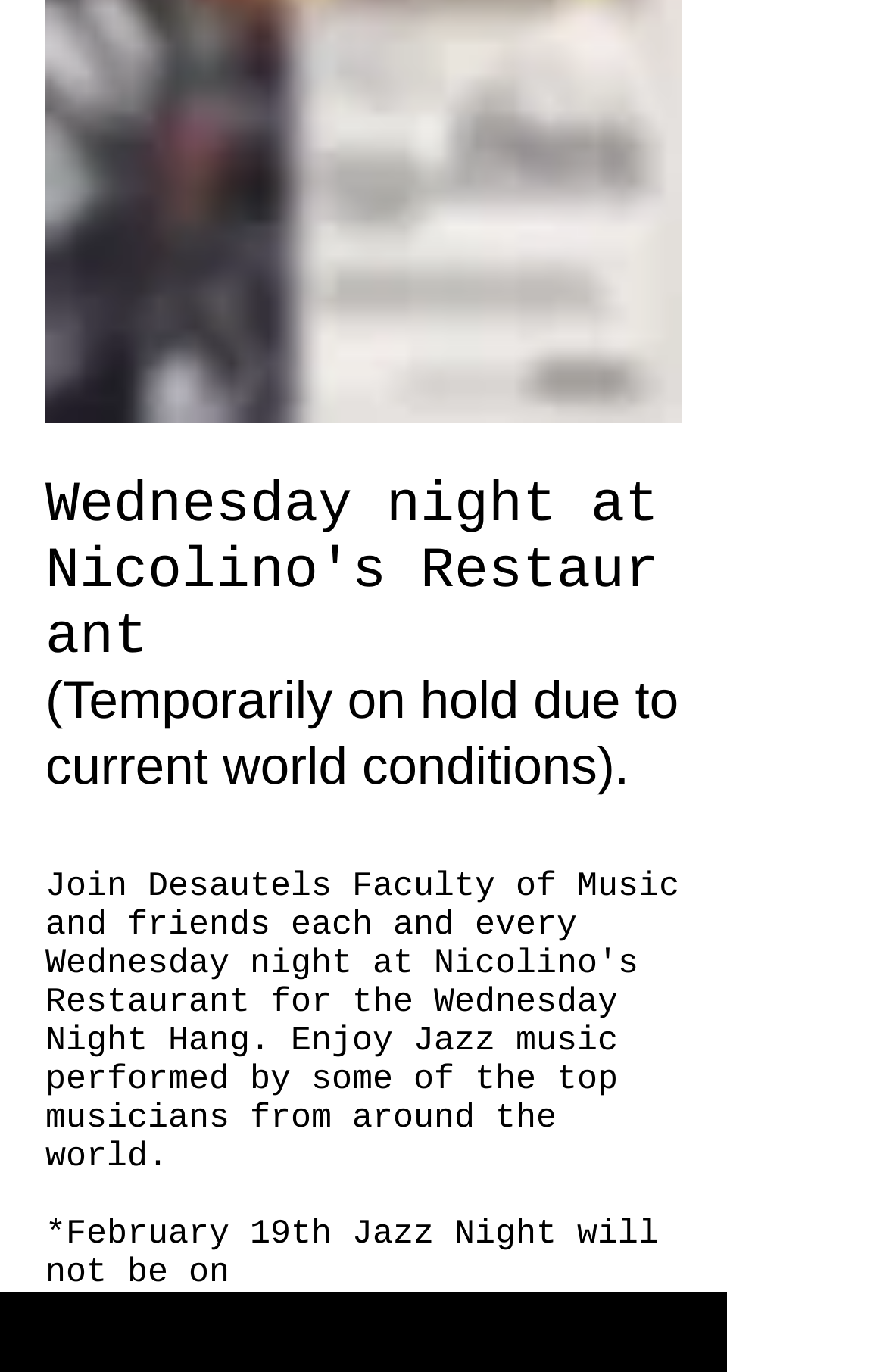Use a single word or phrase to respond to the question:
How many lines of text are at the top of the webpage?

2